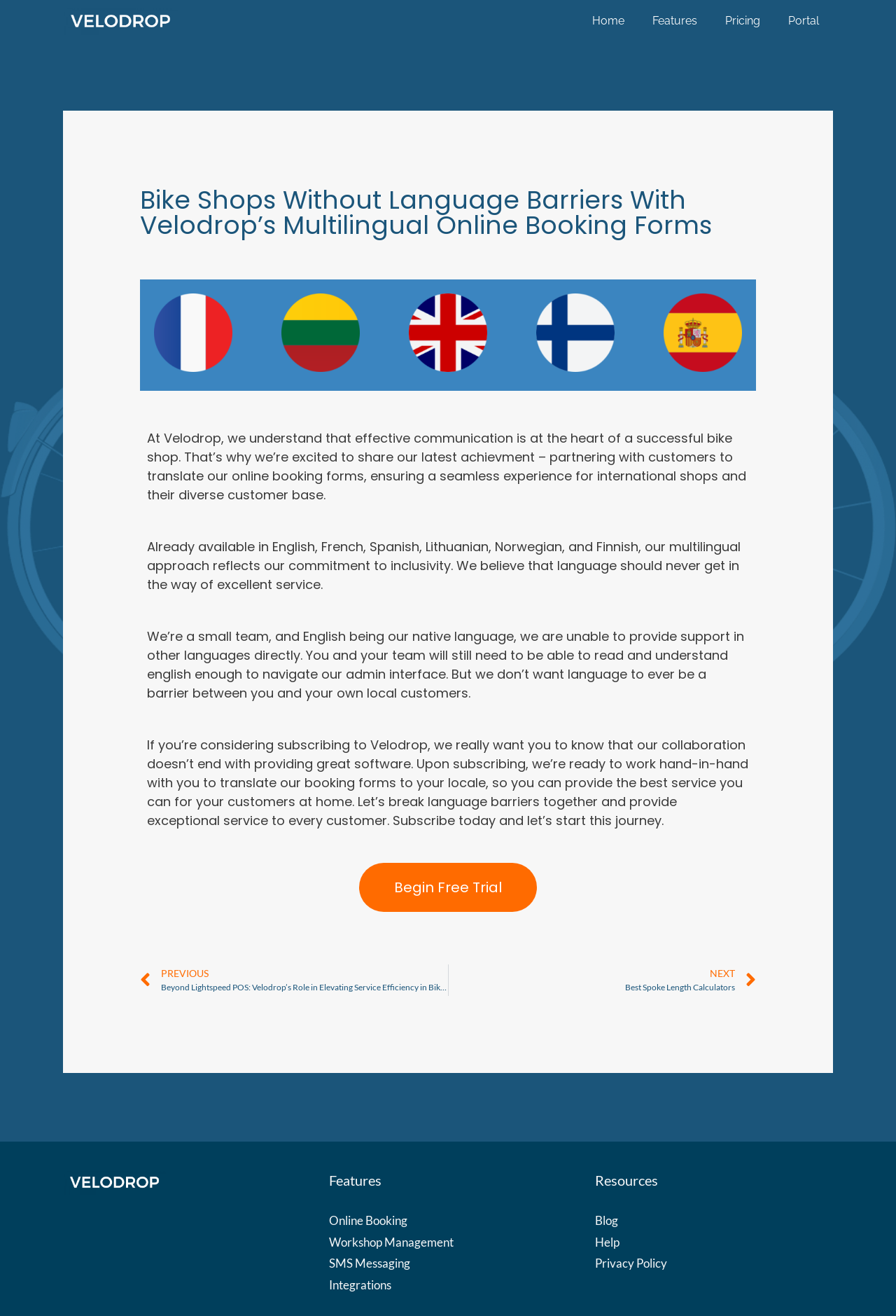What features does Velodrop offer?
Using the image as a reference, give an elaborate response to the question.

I found this information by looking at the complementary section of the webpage, which lists Velodrop's features. These features are also mentioned as links, which suggests that they are an important part of Velodrop's service.